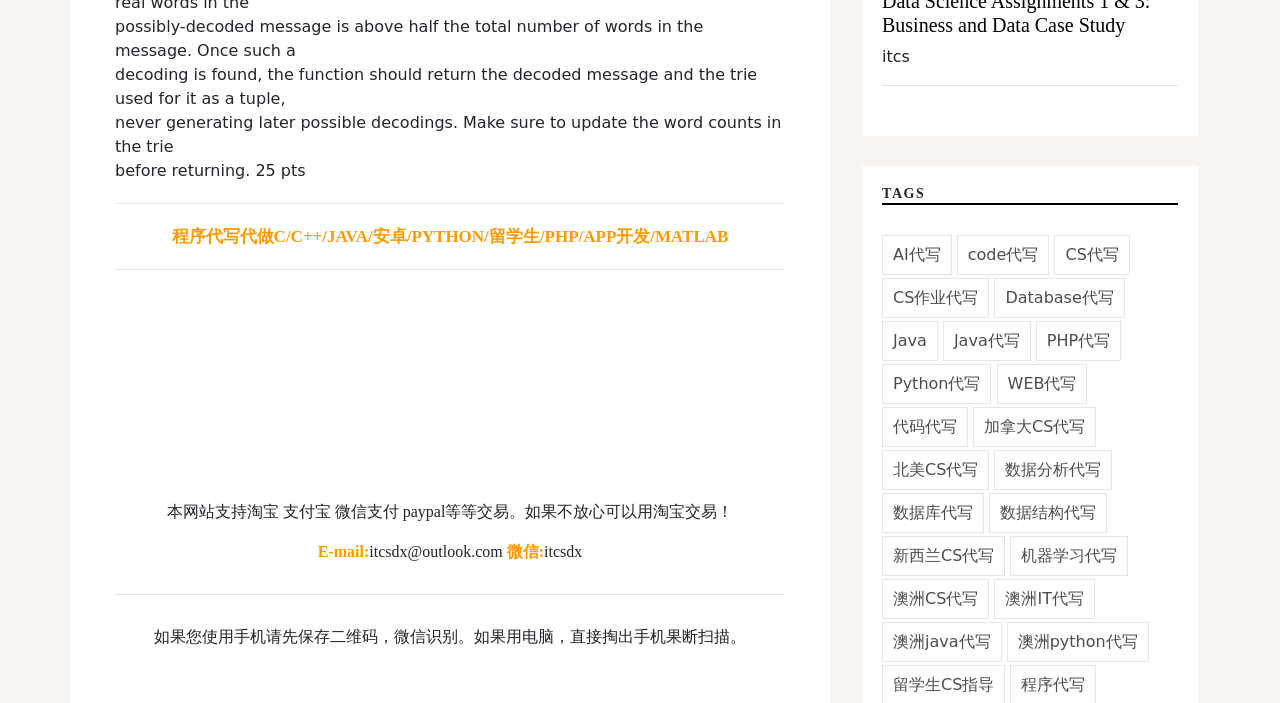Identify the bounding box coordinates of the clickable region necessary to fulfill the following instruction: "Click the 'CS代写' link". The bounding box coordinates should be four float numbers between 0 and 1, i.e., [left, top, right, bottom].

[0.824, 0.334, 0.883, 0.391]